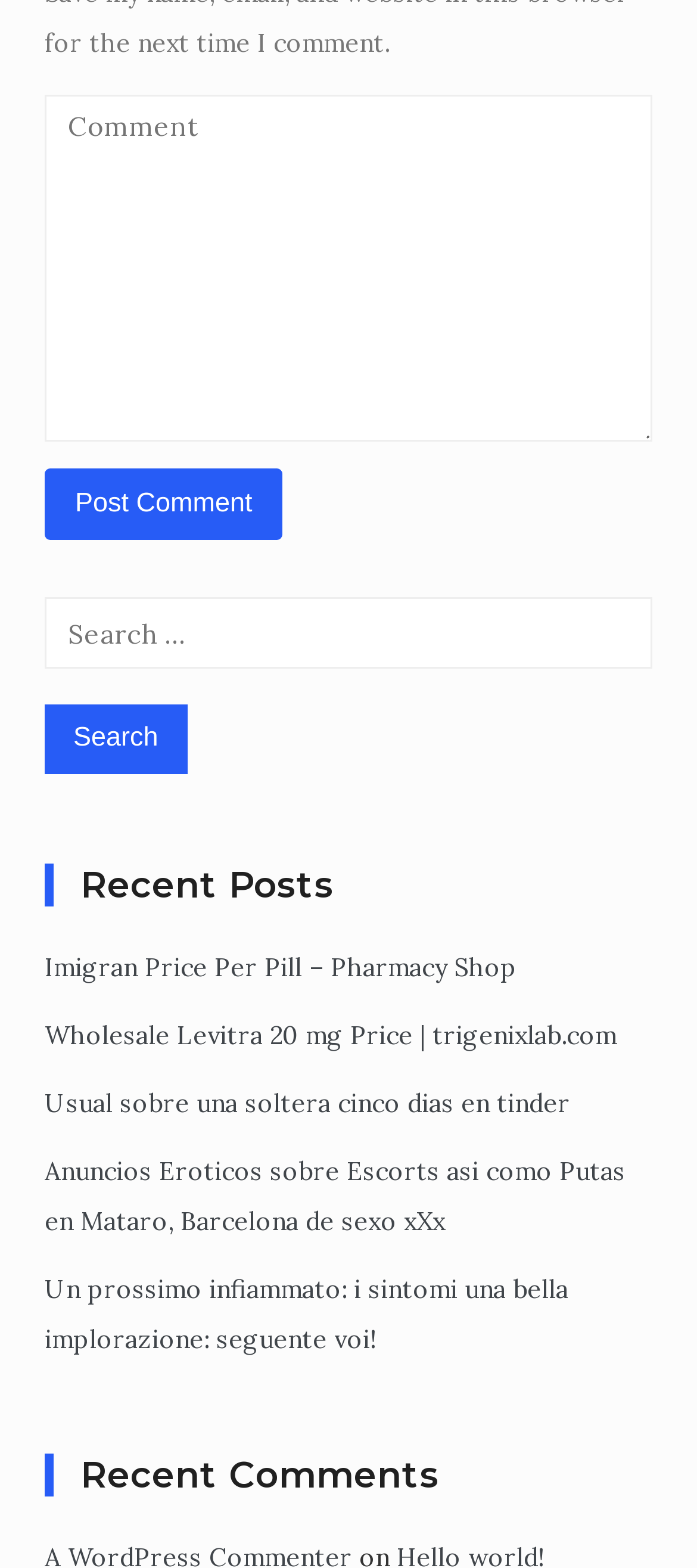Please find the bounding box coordinates (top-left x, top-left y, bottom-right x, bottom-right y) in the screenshot for the UI element described as follows: name="comment" placeholder="Comment"

[0.064, 0.06, 0.936, 0.281]